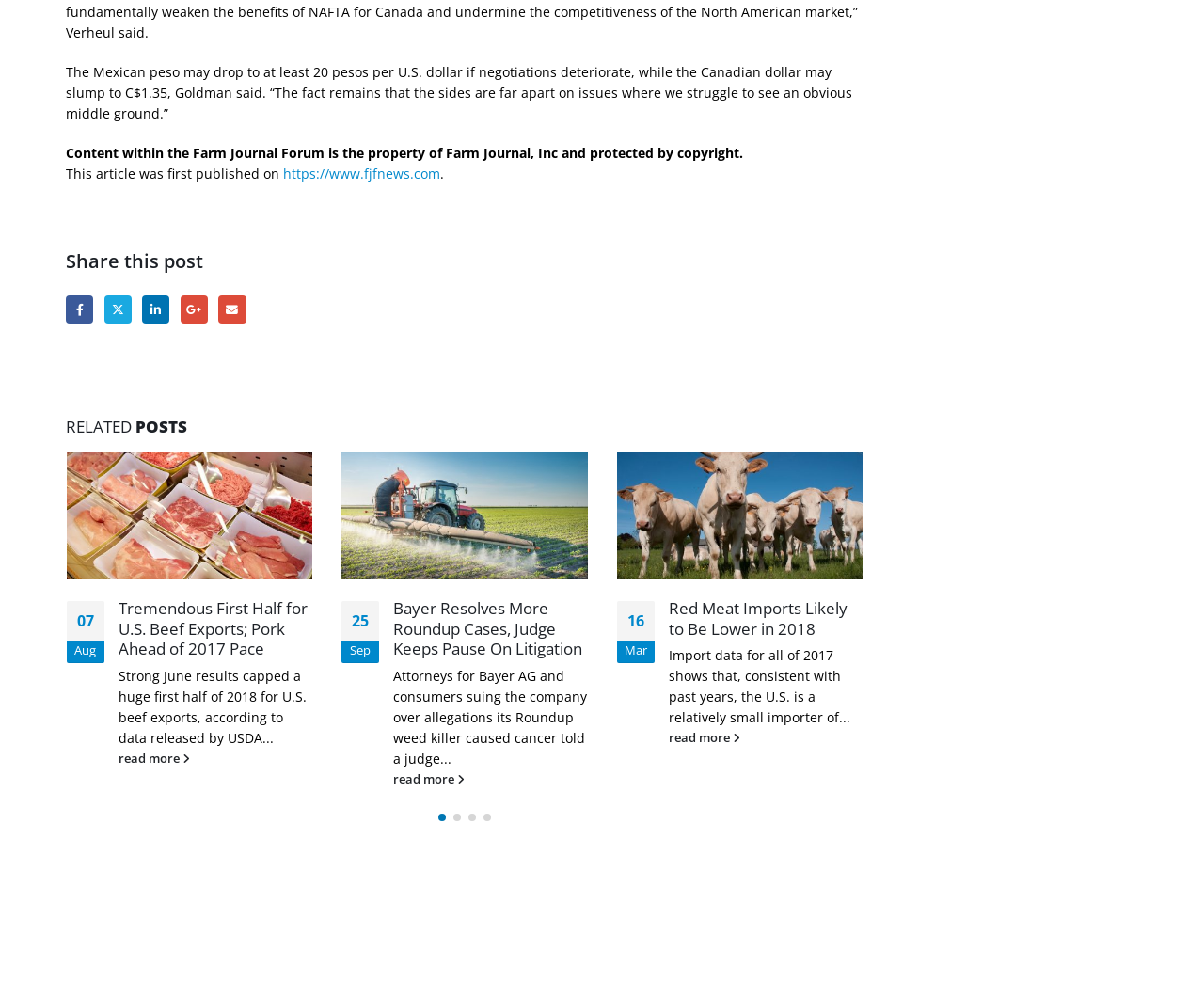What is the topic of the article at the top of the page?
Refer to the screenshot and deliver a thorough answer to the question presented.

The topic of the article at the top of the page is about the Mexican peso, which may drop to at least 20 pesos per U.S. dollar if negotiations deteriorate, according to Goldman.